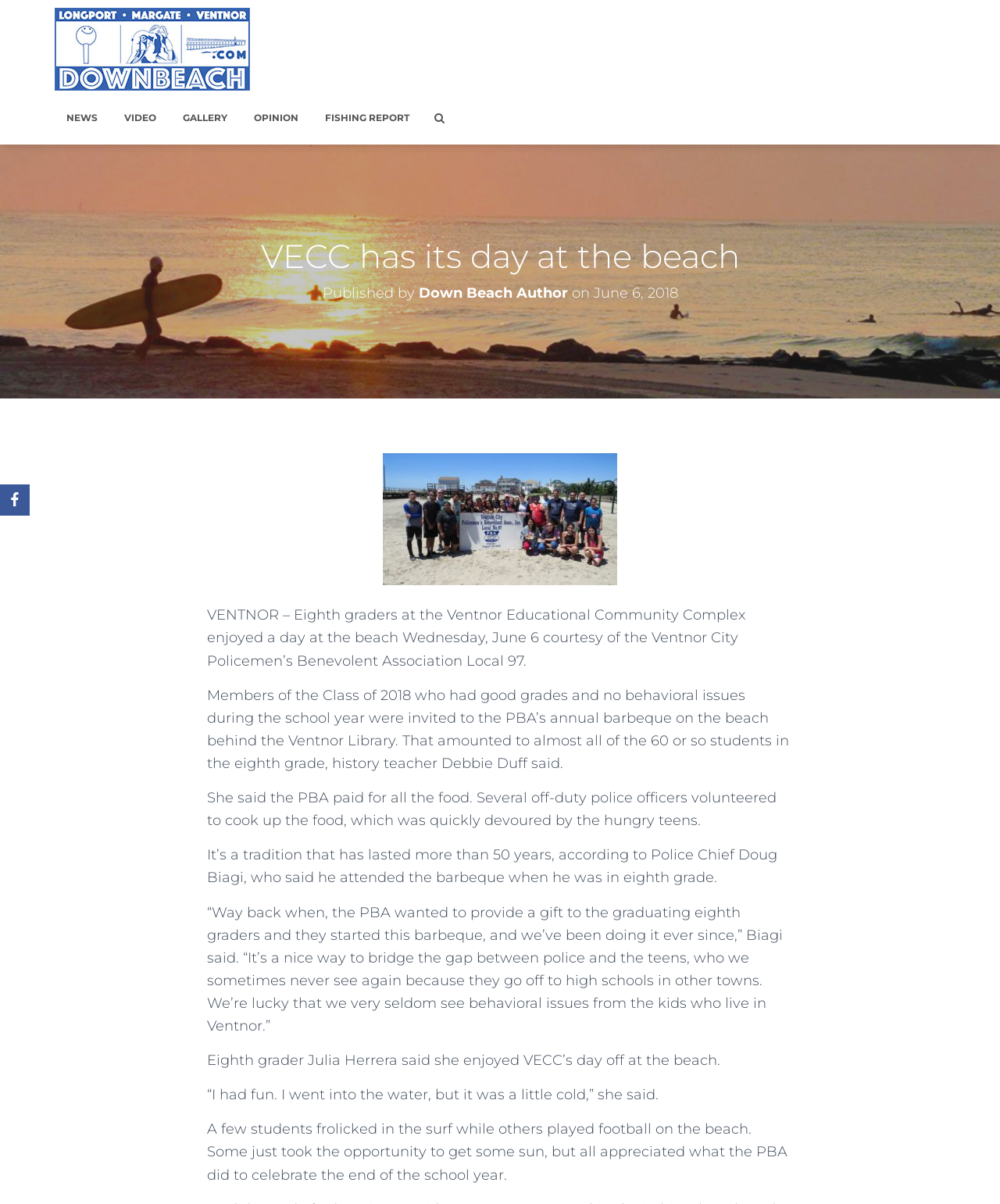Locate the bounding box coordinates of the element you need to click to accomplish the task described by this instruction: "Visit the Facebook page".

[0.0, 0.402, 0.03, 0.428]